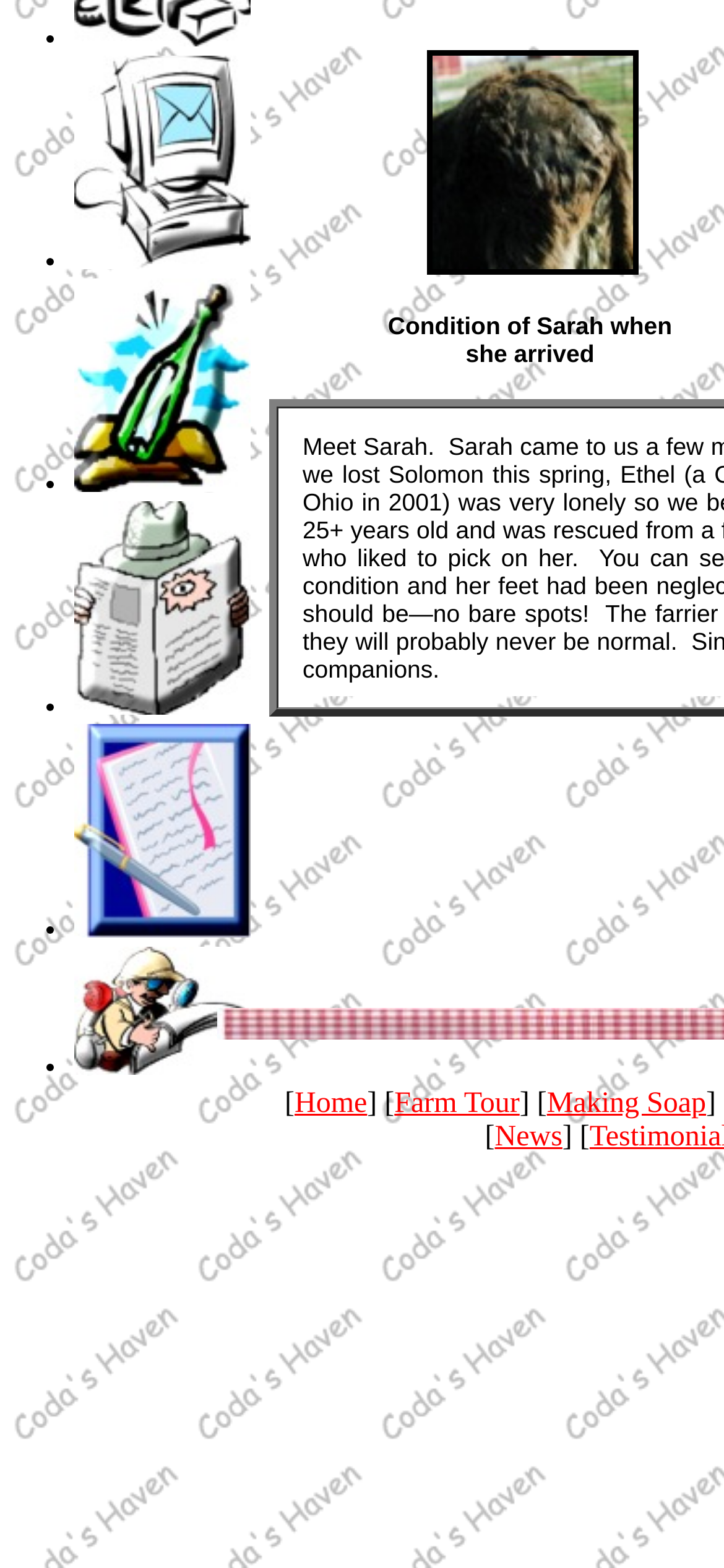Determine the coordinates of the bounding box for the clickable area needed to execute this instruction: "Go to Home".

[0.407, 0.694, 0.507, 0.714]